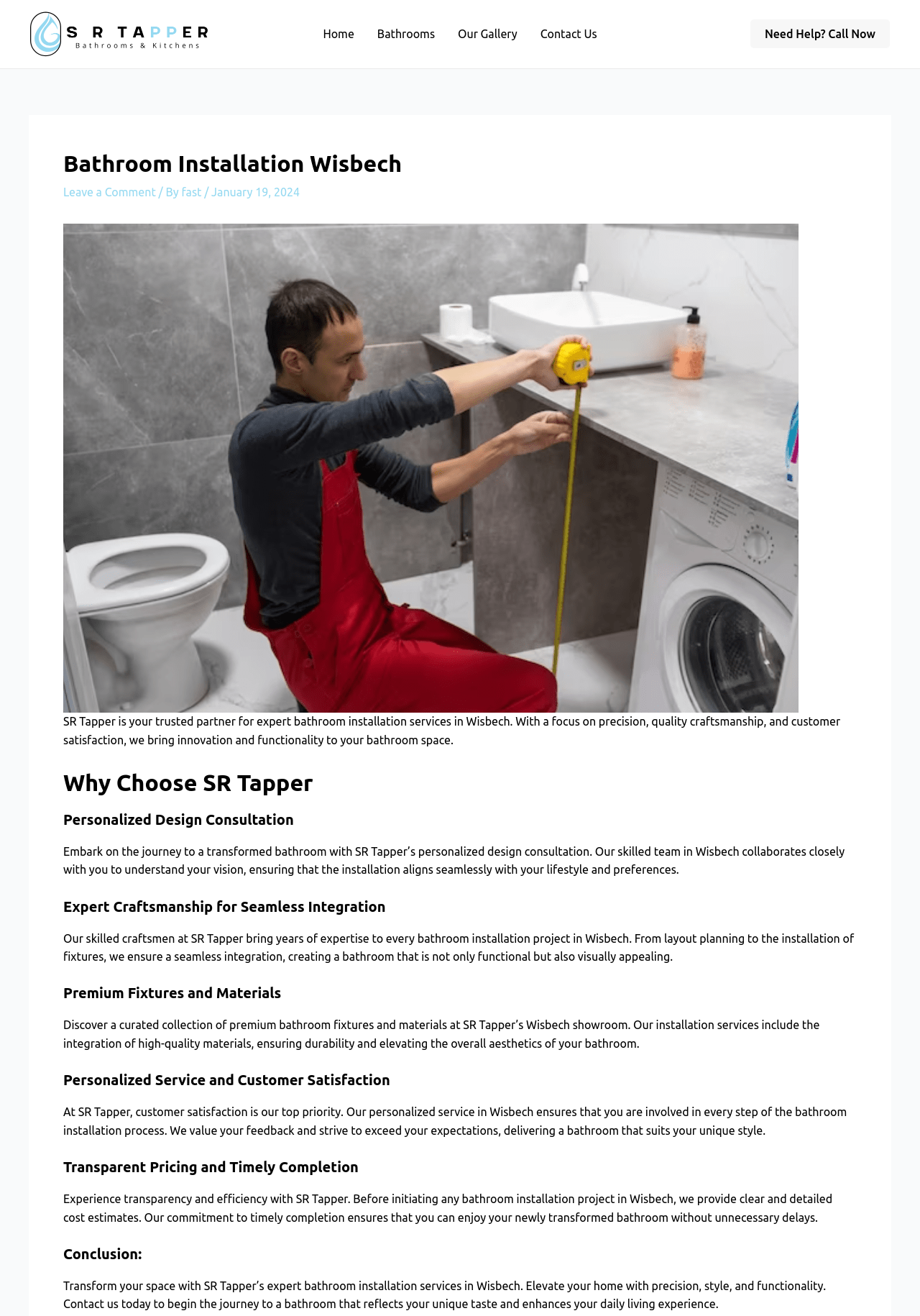Determine the bounding box coordinates (top-left x, top-left y, bottom-right x, bottom-right y) of the UI element described in the following text: Bathrooms

[0.398, 0.004, 0.485, 0.048]